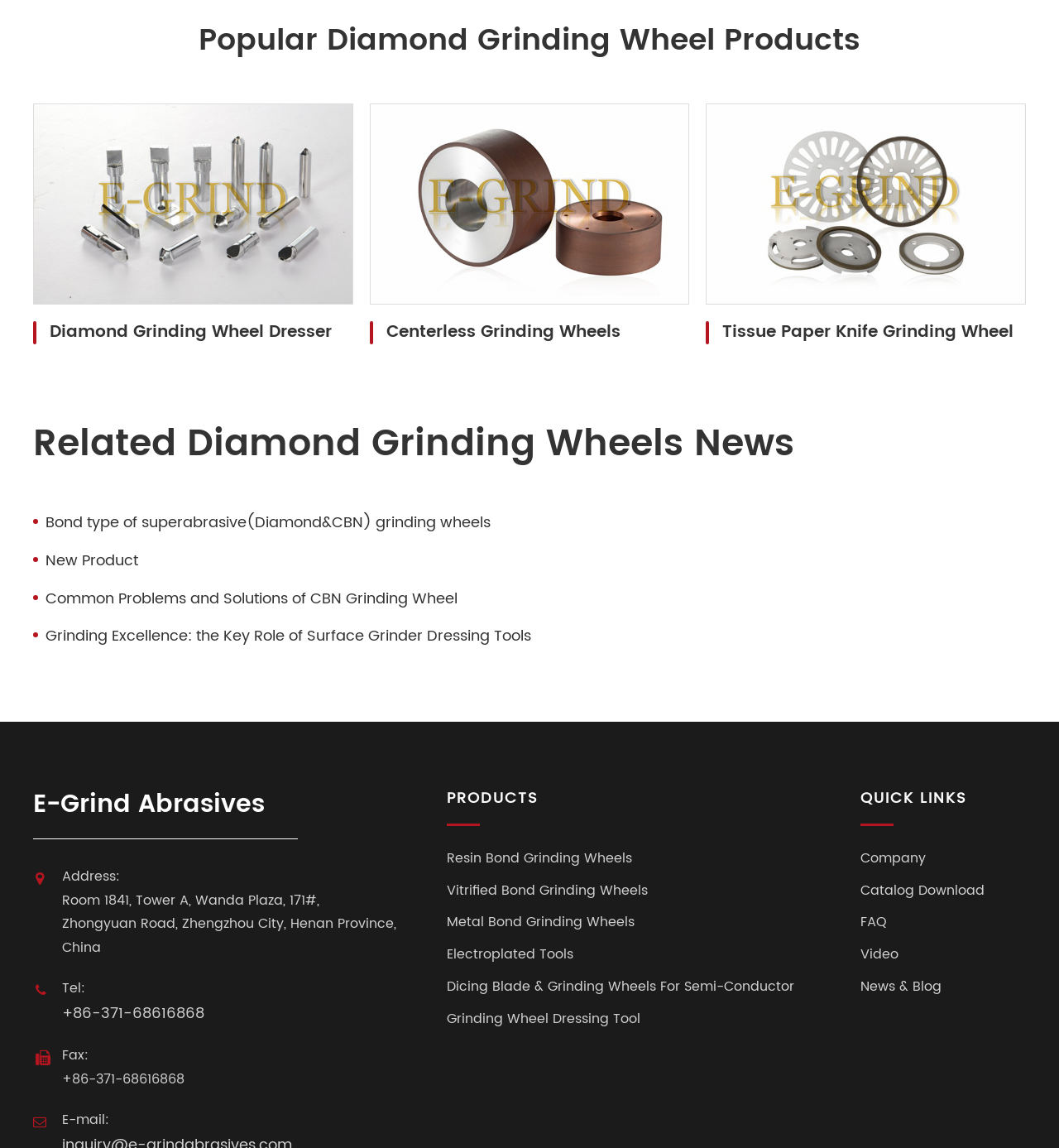What is the address of the company?
Can you provide a detailed and comprehensive answer to the question?

The address of the company is mentioned in the webpage as 'Room 1841, Tower A, Wanda Plaza, 171#, Zhongyuan Road, Zhengzhou City, Henan Province, China'.